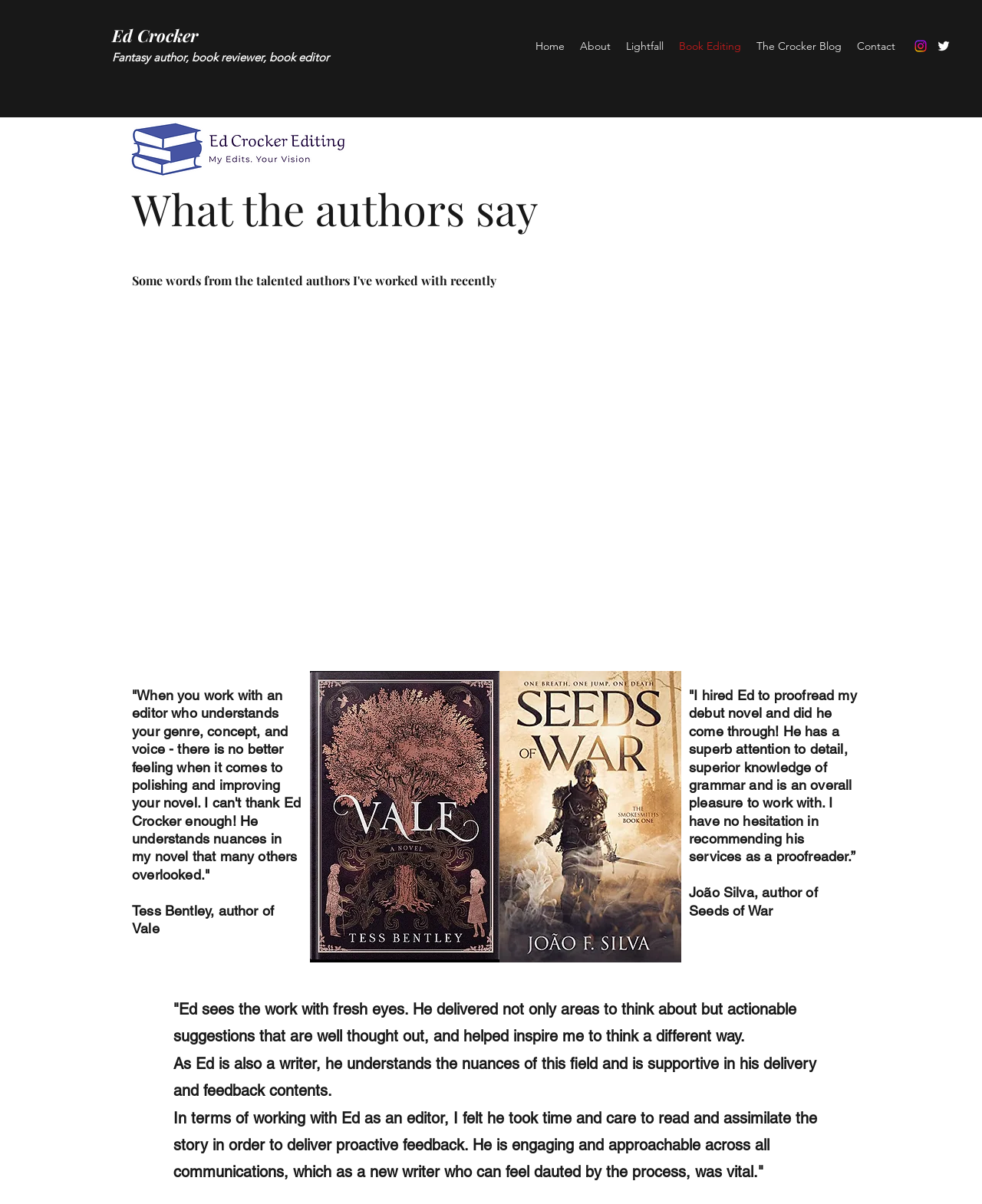Find the bounding box coordinates for the HTML element described as: "The Crocker Blog". The coordinates should consist of four float values between 0 and 1, i.e., [left, top, right, bottom].

[0.762, 0.029, 0.865, 0.048]